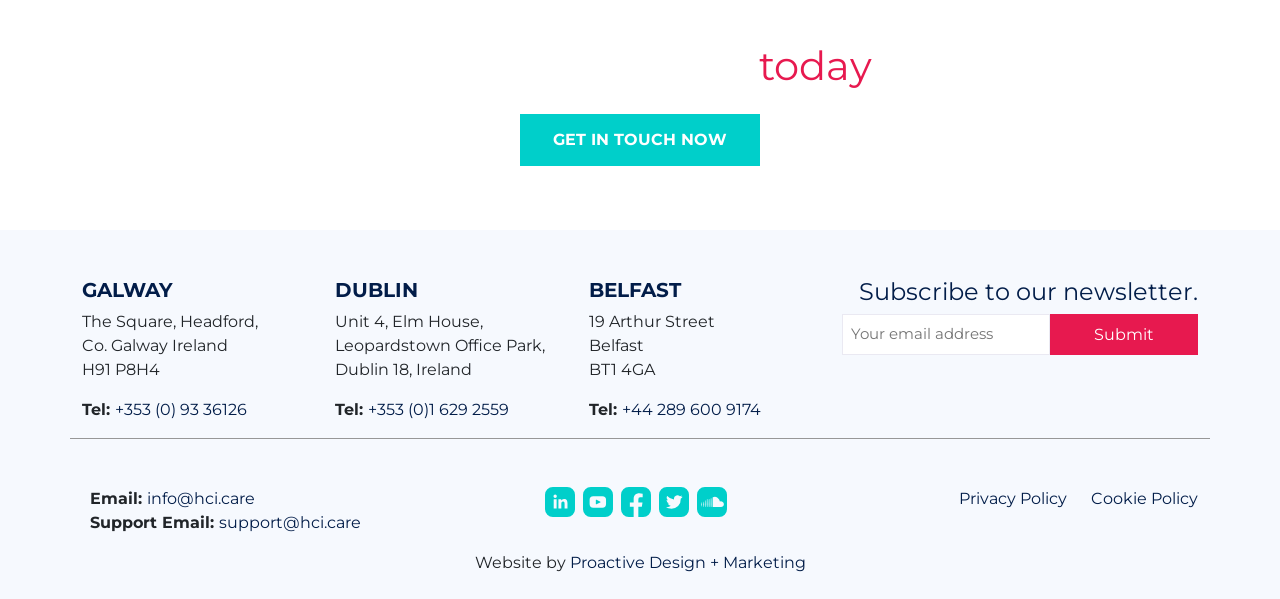What is the purpose of the textbox?
Could you answer the question in a detailed manner, providing as much information as possible?

I found the purpose of the textbox by looking at the static text element 'Email (Required)' and the button element 'Submit' nearby, which suggests that the textbox is for entering an email address to subscribe to a newsletter.